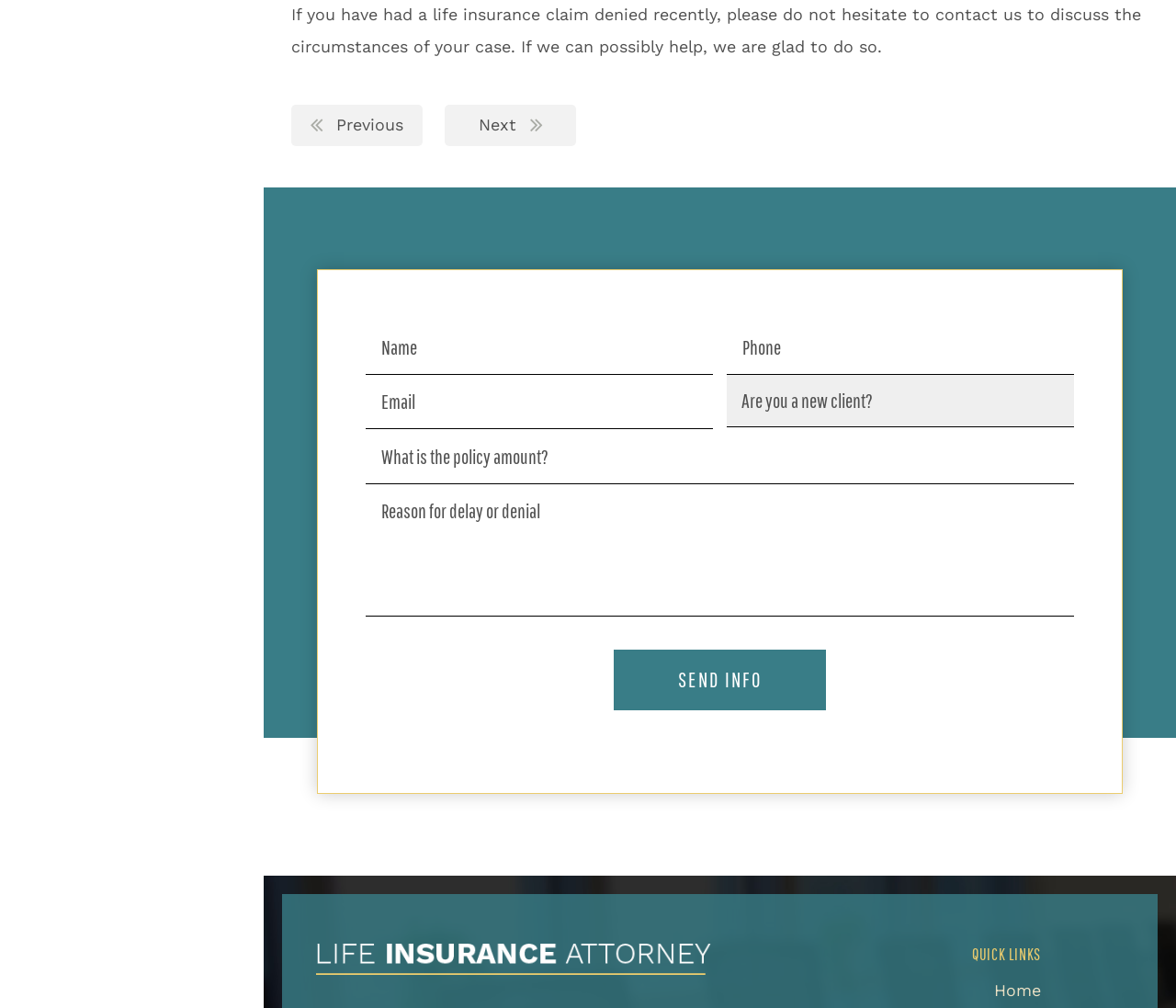Please determine the bounding box coordinates for the UI element described as: "Next".

[0.378, 0.104, 0.49, 0.145]